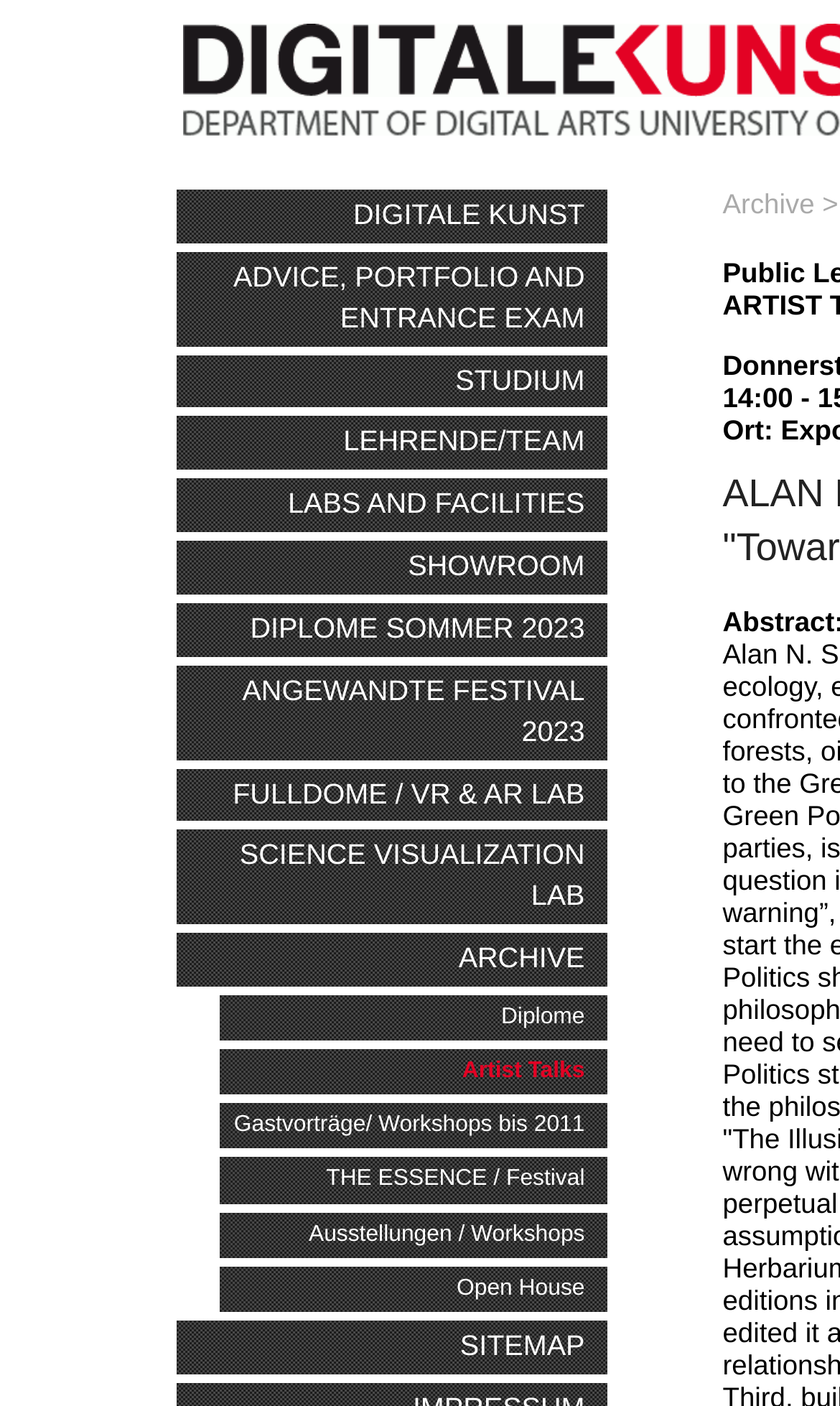Find the bounding box coordinates for the area you need to click to carry out the instruction: "view diplome summer 2023". The coordinates should be four float numbers between 0 and 1, indicated as [left, top, right, bottom].

[0.209, 0.429, 0.722, 0.467]